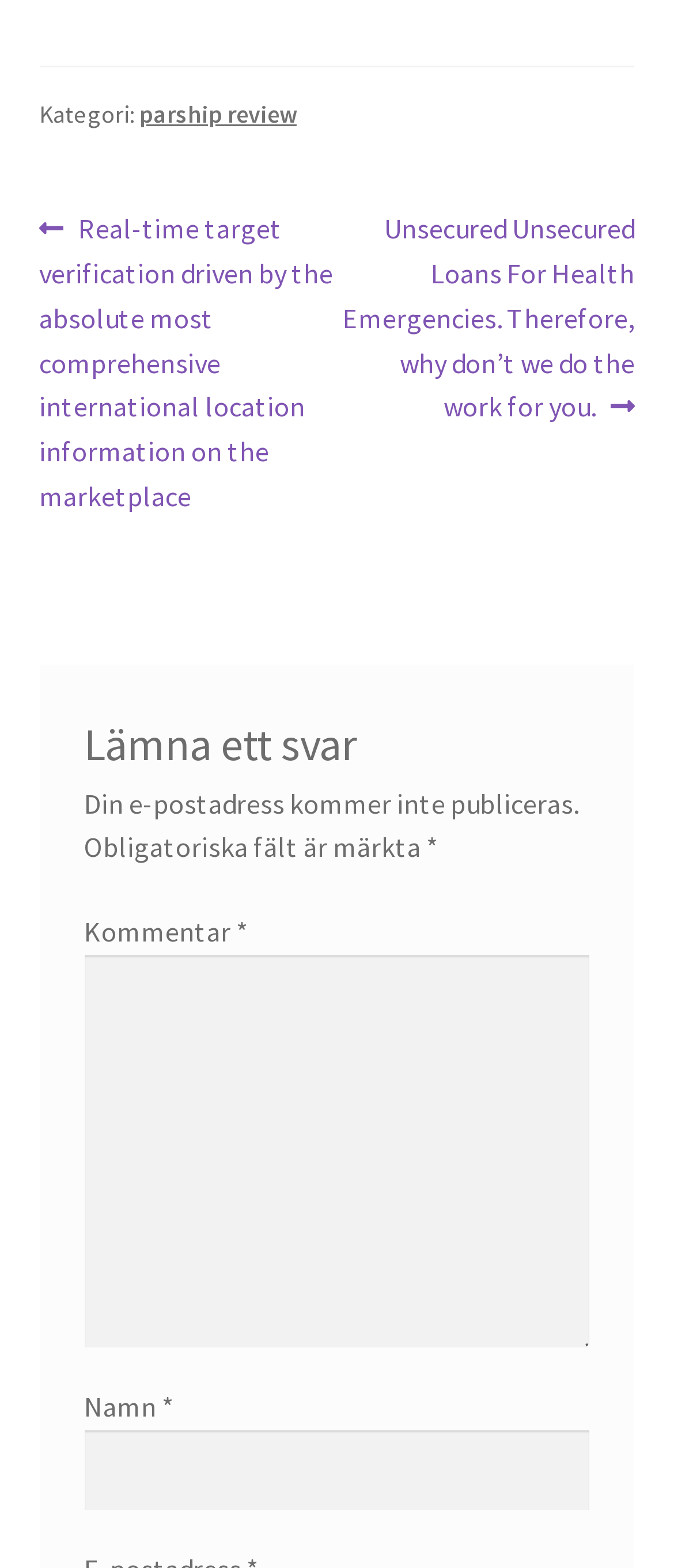How many textboxes are there in the comment section?
Examine the image and give a concise answer in one word or a short phrase.

2